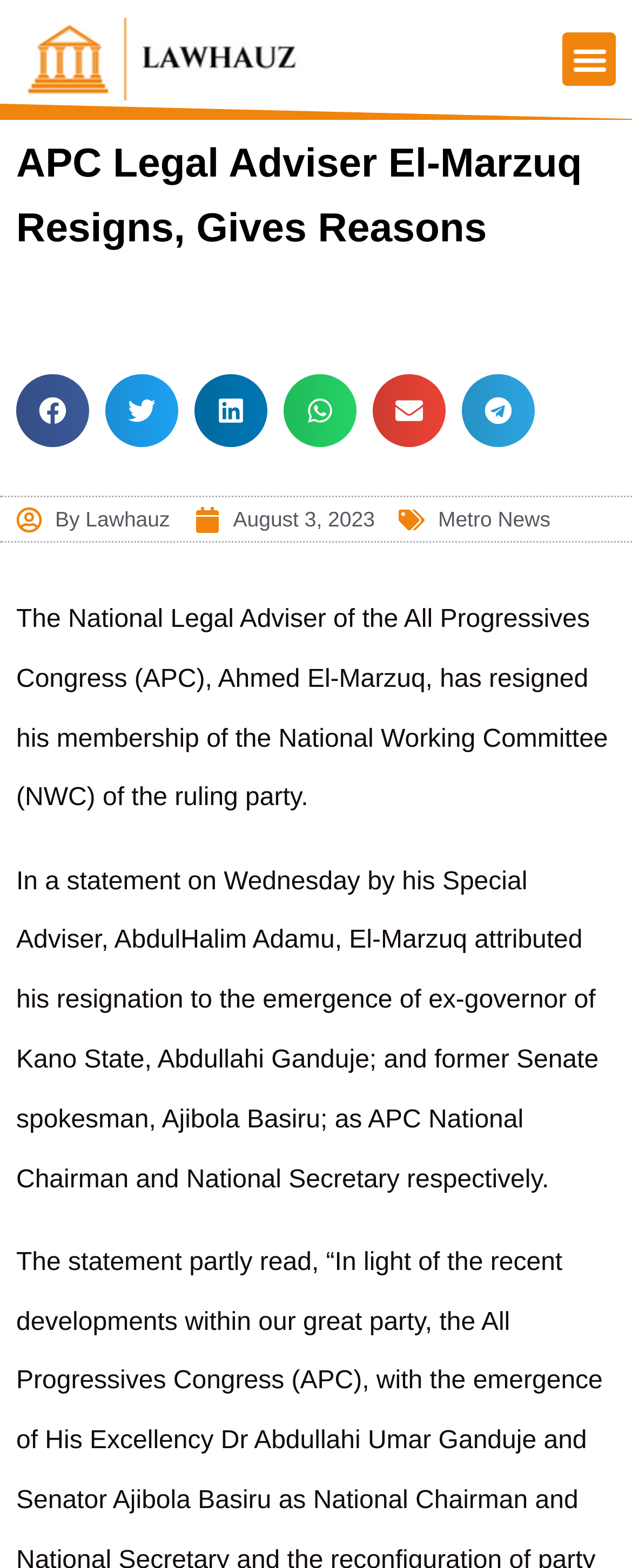Please find the bounding box coordinates of the section that needs to be clicked to achieve this instruction: "Share on facebook".

[0.026, 0.239, 0.141, 0.285]